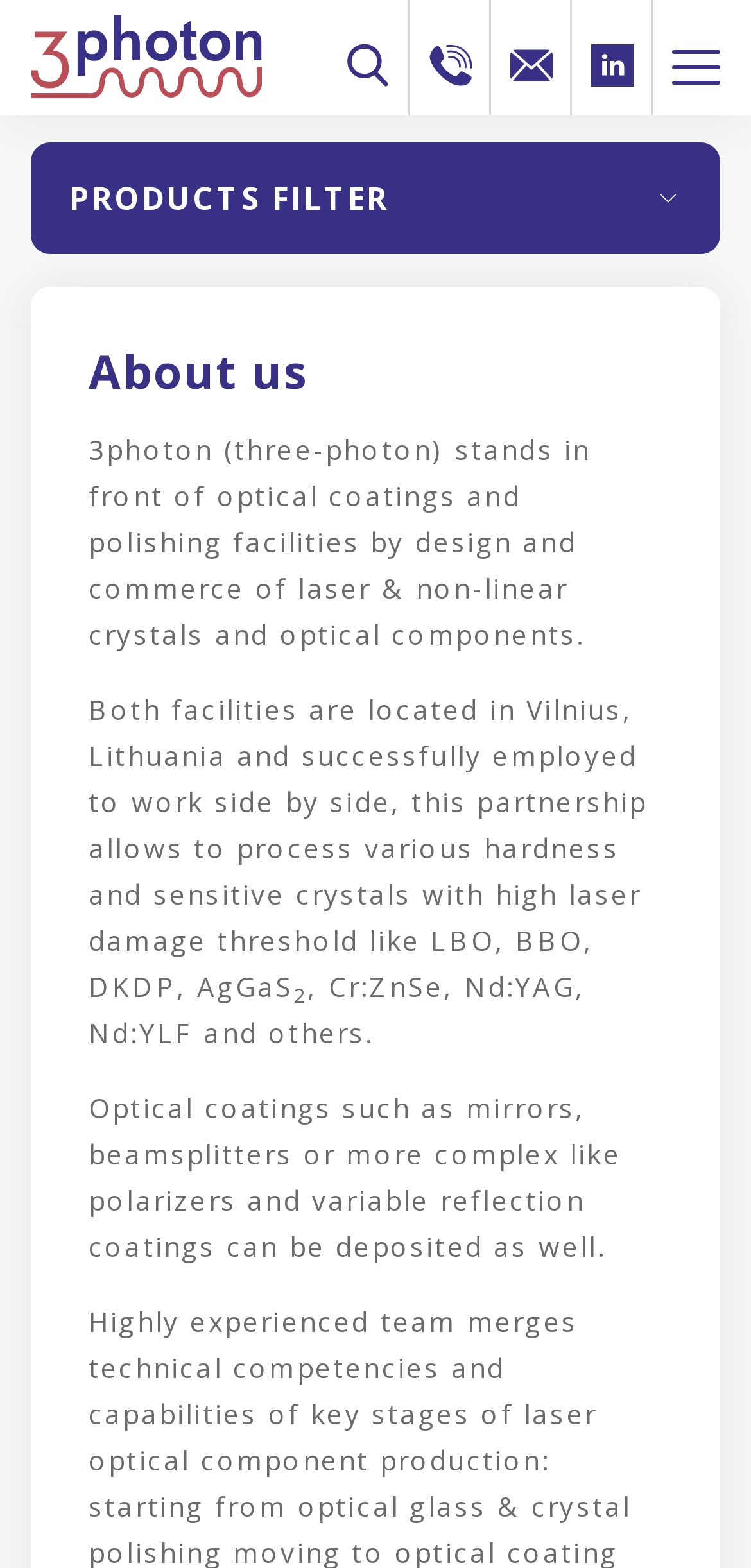Look at the image and write a detailed answer to the question: 
What kind of optical coatings can 3photon deposit?

The answer can be found in the third paragraph of the webpage, which states 'Optical coatings such as mirrors, beamsplitters or more complex like polarizers and variable reflection coatings can be deposited as well'.